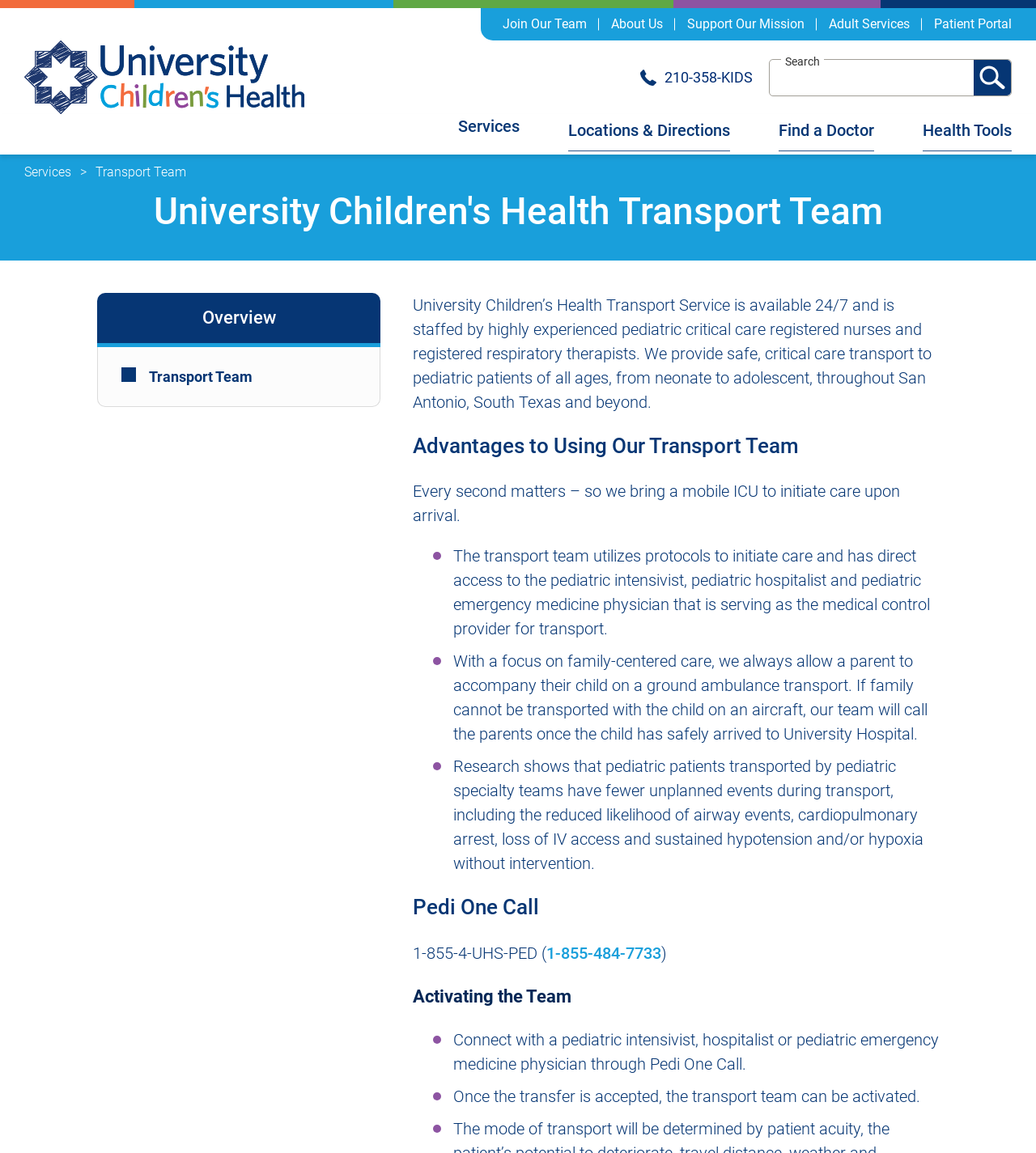What type of medical professionals staff the transport team?
Please provide a single word or phrase answer based on the image.

pediatric critical care registered nurses and registered respiratory therapists